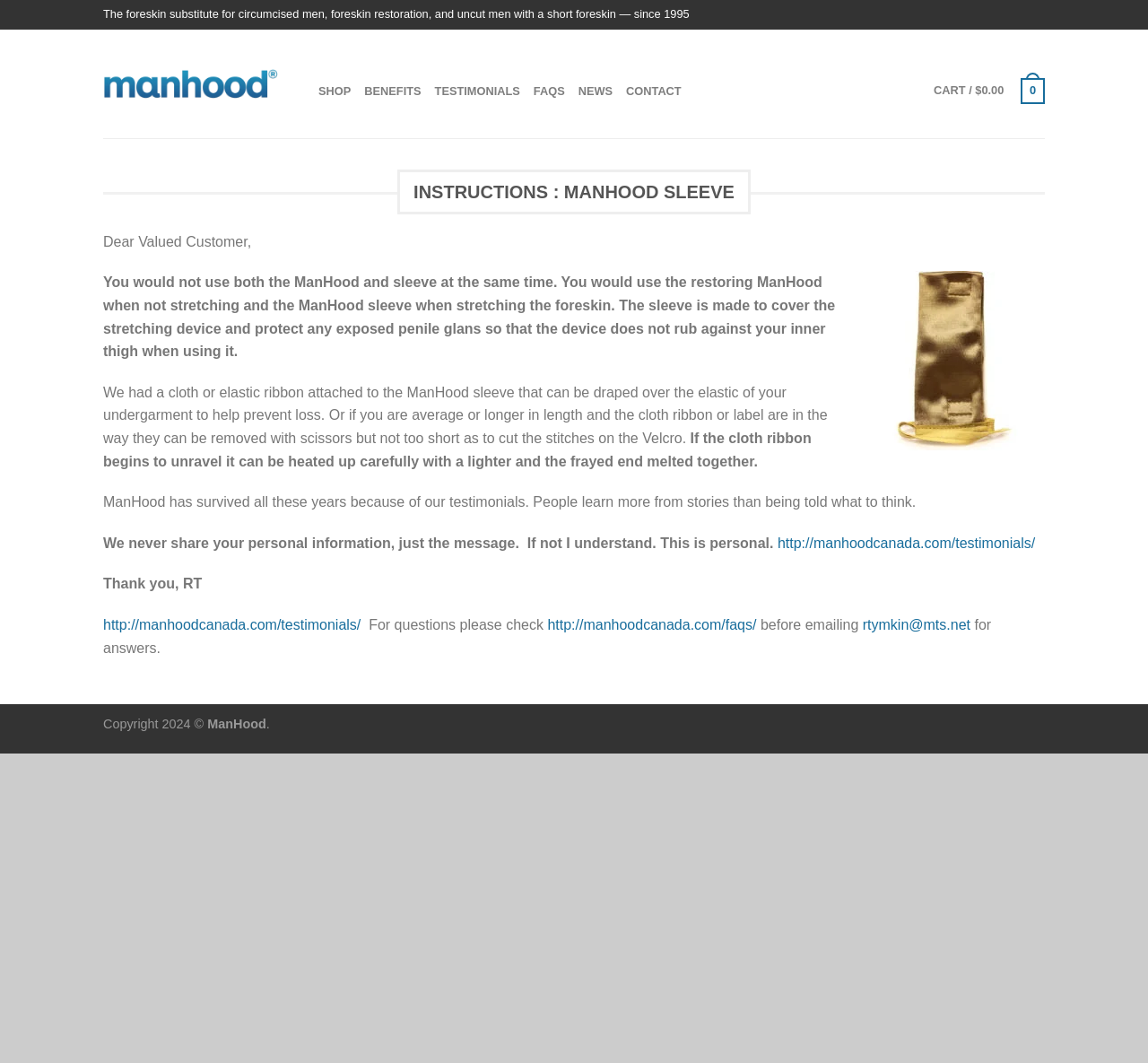Identify the bounding box coordinates of the section that should be clicked to achieve the task described: "Click on the 'FAQS' link".

[0.465, 0.07, 0.492, 0.1]